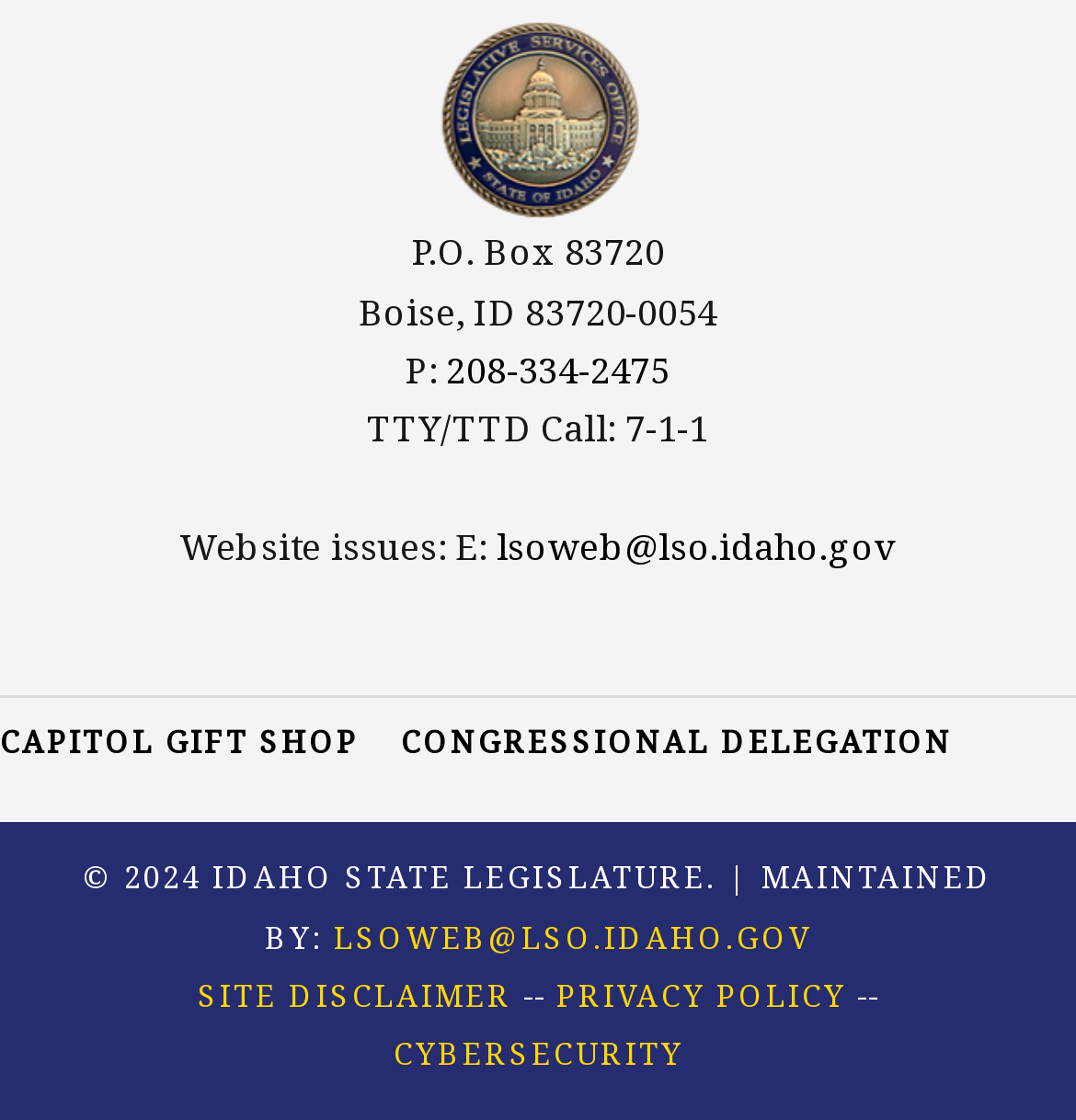Based on the element description: "Capitol Gift Shop", identify the UI element and provide its bounding box coordinates. Use four float numbers between 0 and 1, [left, top, right, bottom].

[0.0, 0.644, 0.333, 0.681]